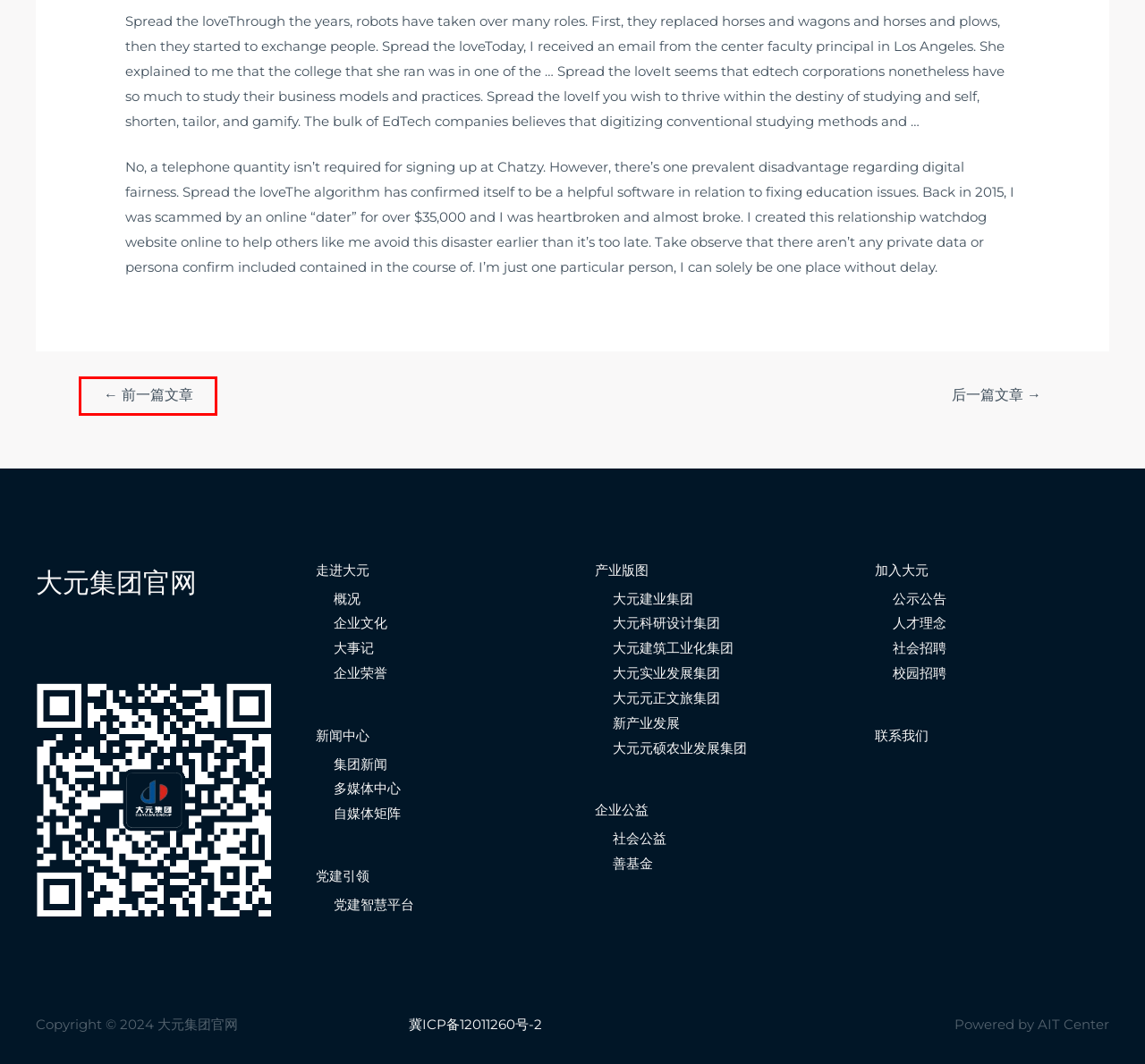You have a screenshot of a webpage with a red bounding box highlighting a UI element. Your task is to select the best webpage description that corresponds to the new webpage after clicking the element. Here are the descriptions:
A. 多媒体中心 – 大元集团官网
B. Reviews For Video & Audio Downloader Add-ons For Firefox En-us – 大元集团官网
C. 联系我们 – 大元集团官网
D. 15 Omegle Alternatives 2021: Random Video Chat Web Sites Ips Inter Press Service Enterprise – 大元集团官网
E. 自媒体矩阵 – 大元集团官网
F. 企业公益 – 大元集团官网
G. 集团新闻 – 大元集团官网
H. 公示公告 – 大元集团官网

D